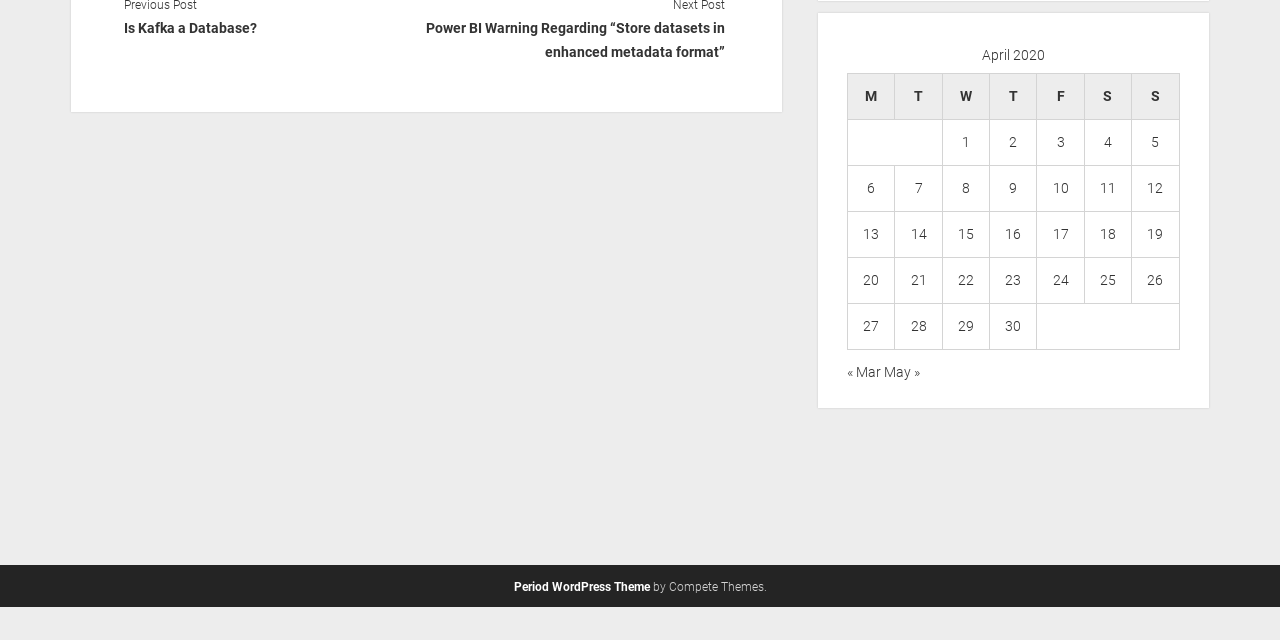Provide the bounding box coordinates of the HTML element this sentence describes: "Period WordPress Theme". The bounding box coordinates consist of four float numbers between 0 and 1, i.e., [left, top, right, bottom].

[0.401, 0.906, 0.507, 0.928]